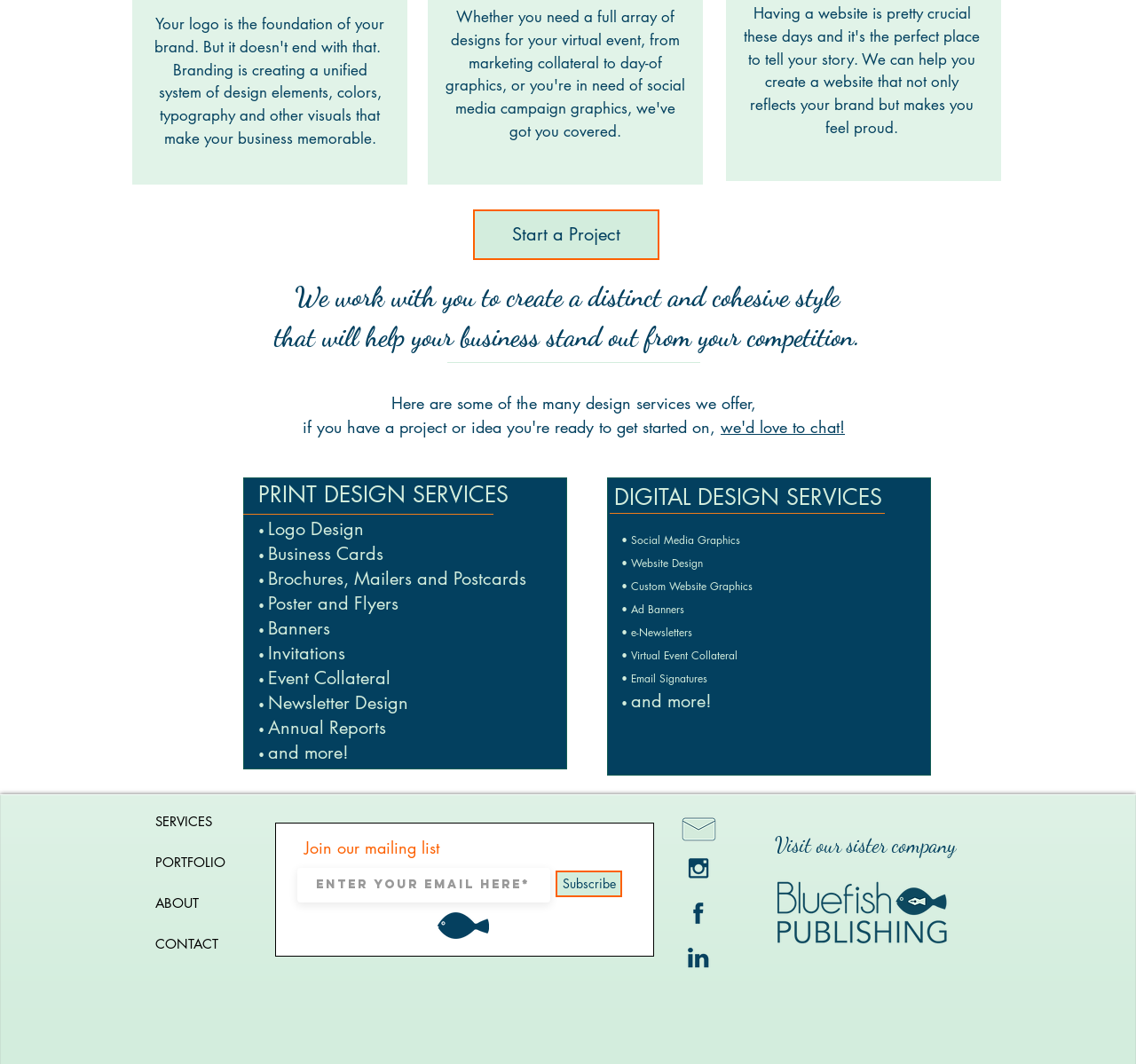Please provide the bounding box coordinates for the UI element as described: "we'd love to chat!". The coordinates must be four floats between 0 and 1, represented as [left, top, right, bottom].

[0.634, 0.391, 0.744, 0.411]